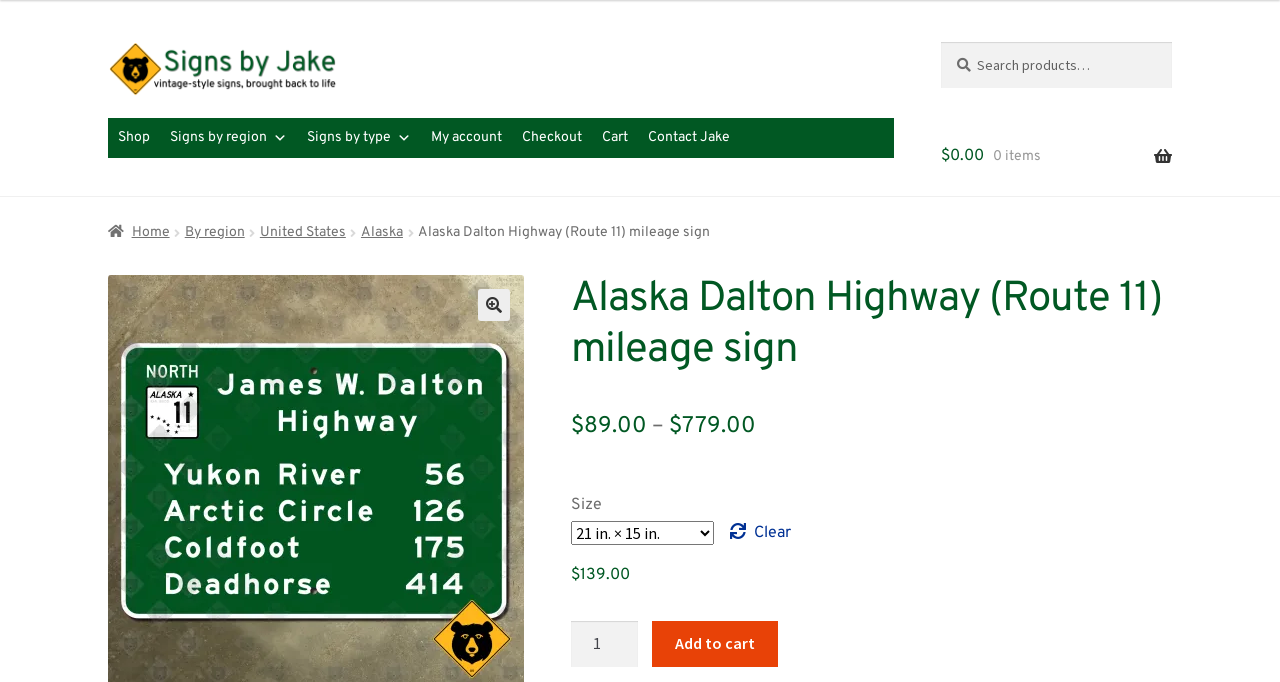Can you give a comprehensive explanation to the question given the content of the image?
What is the name of the sign?

I found the answer by looking at the breadcrumbs navigation section, where it says 'Alaska Dalton Highway (Route 11) mileage sign'.